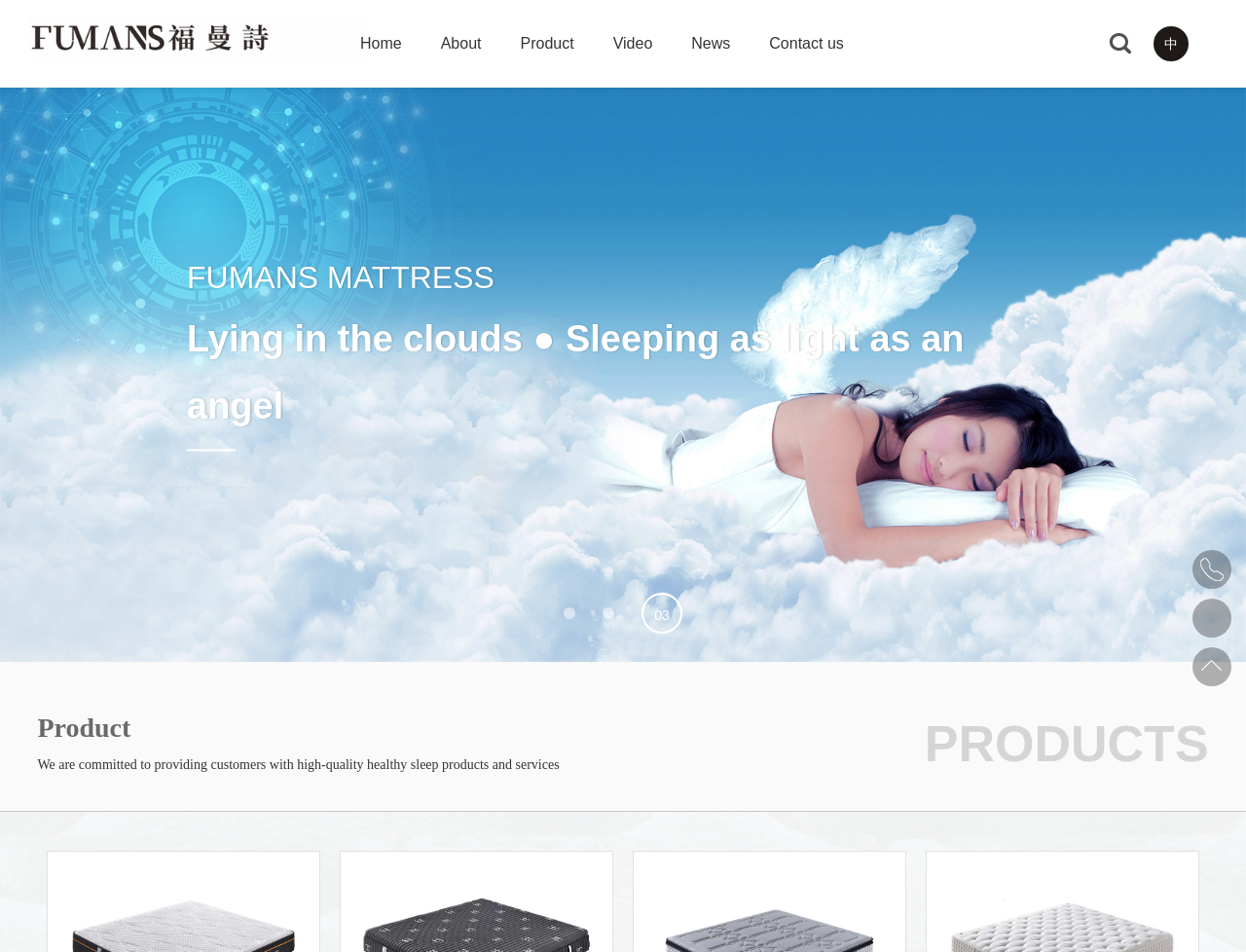From the element description: "News", extract the bounding box coordinates of the UI element. The coordinates should be expressed as four float numbers between 0 and 1, in the order [left, top, right, bottom].

[0.555, 0.0, 0.586, 0.092]